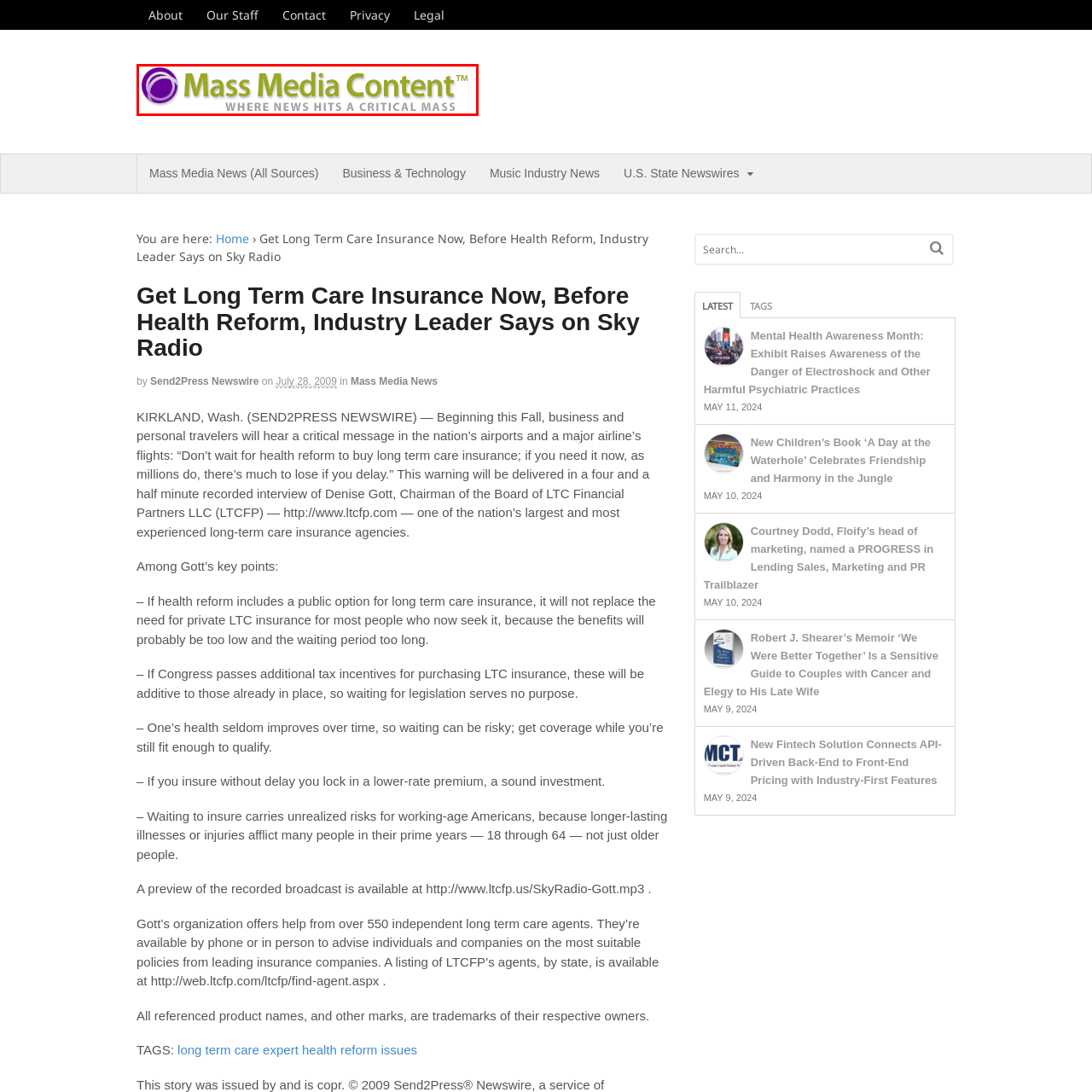Examine the image within the red boundary and respond with a single word or phrase to the question:
What font style is used for the name?

Modern, bold